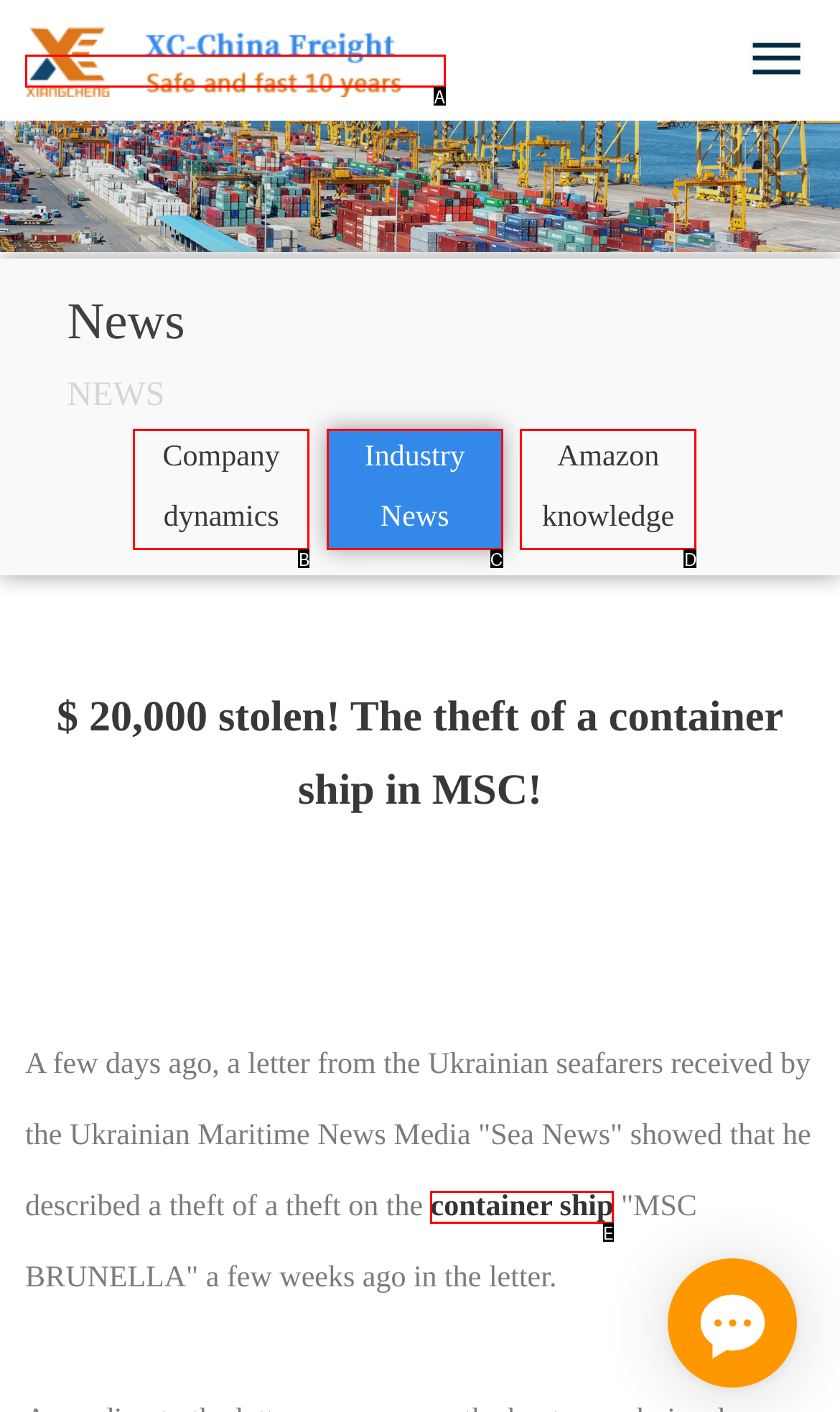Identify the bounding box that corresponds to: Amazon knowledge
Respond with the letter of the correct option from the provided choices.

D